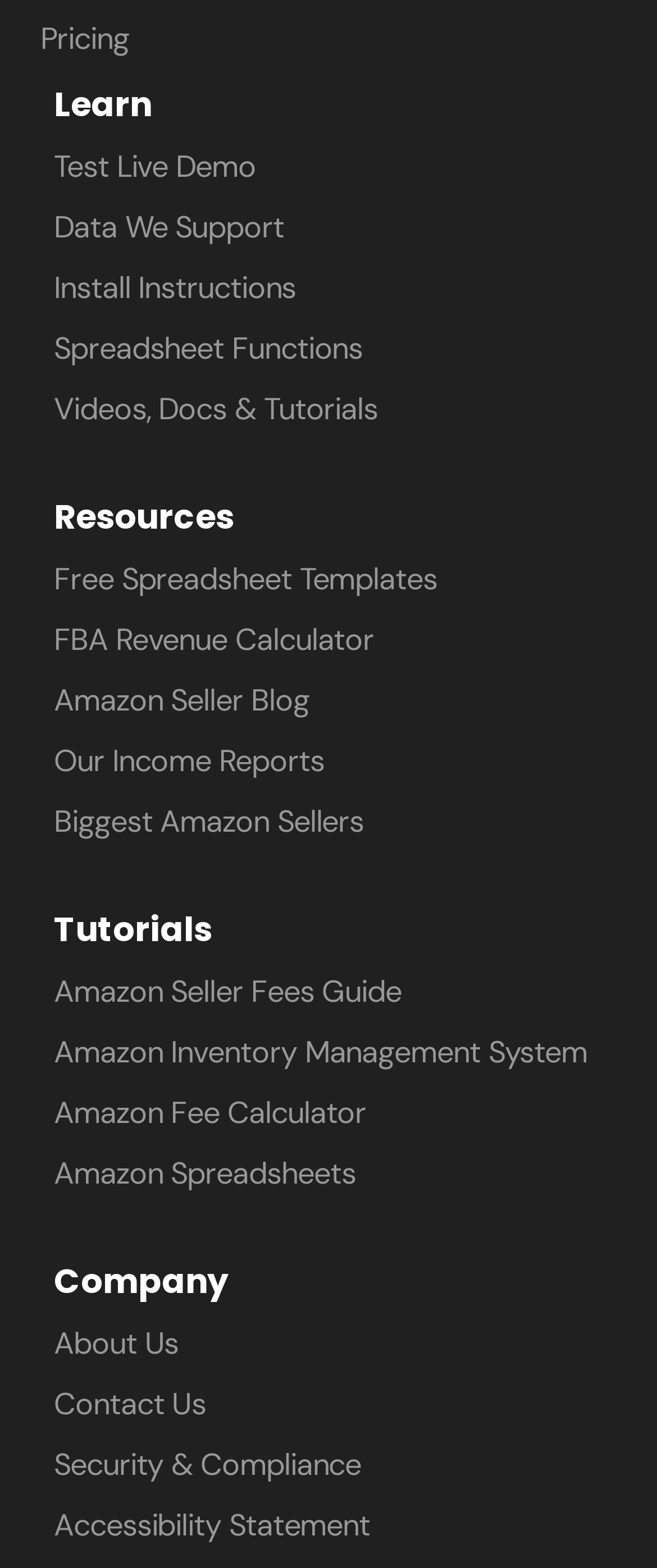Give a one-word or one-phrase response to the question:
What is the purpose of the 'Data We Support' link?

Data support